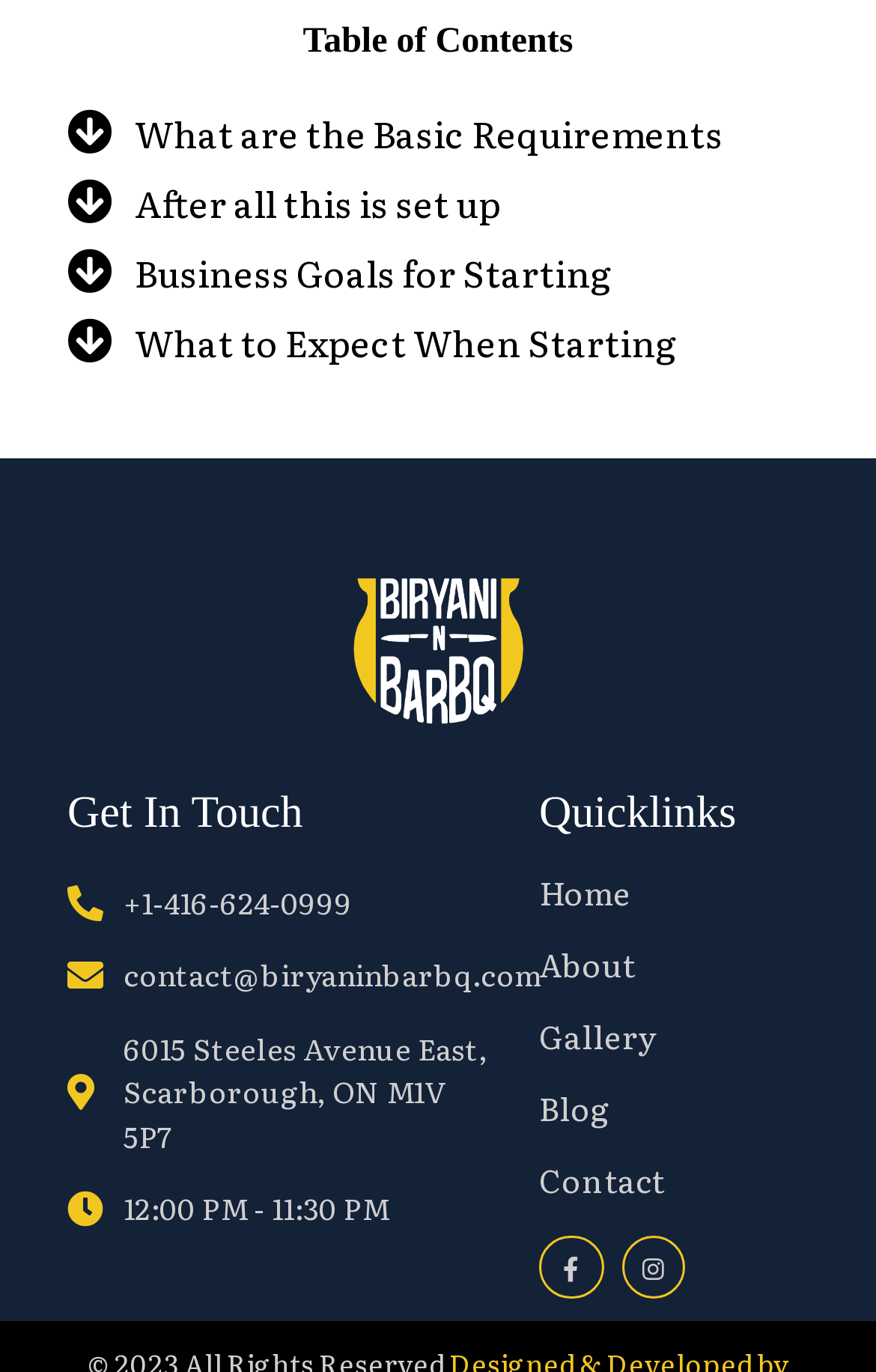What are the operating hours of the business?
Use the screenshot to answer the question with a single word or phrase.

12:00 PM - 11:30 PM